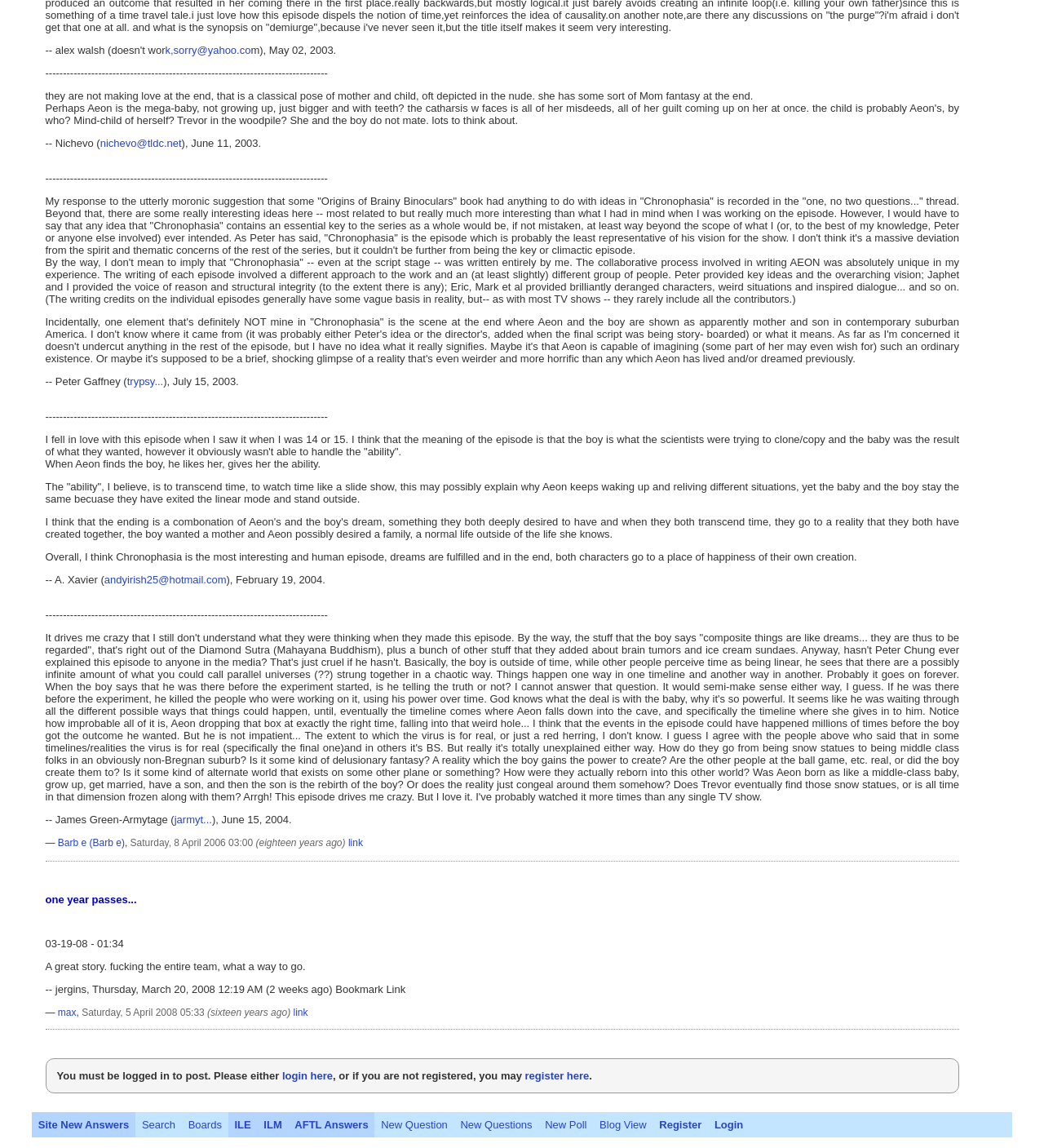Please identify the bounding box coordinates of the clickable area that will allow you to execute the instruction: "post a new answer".

[0.054, 0.932, 0.27, 0.942]